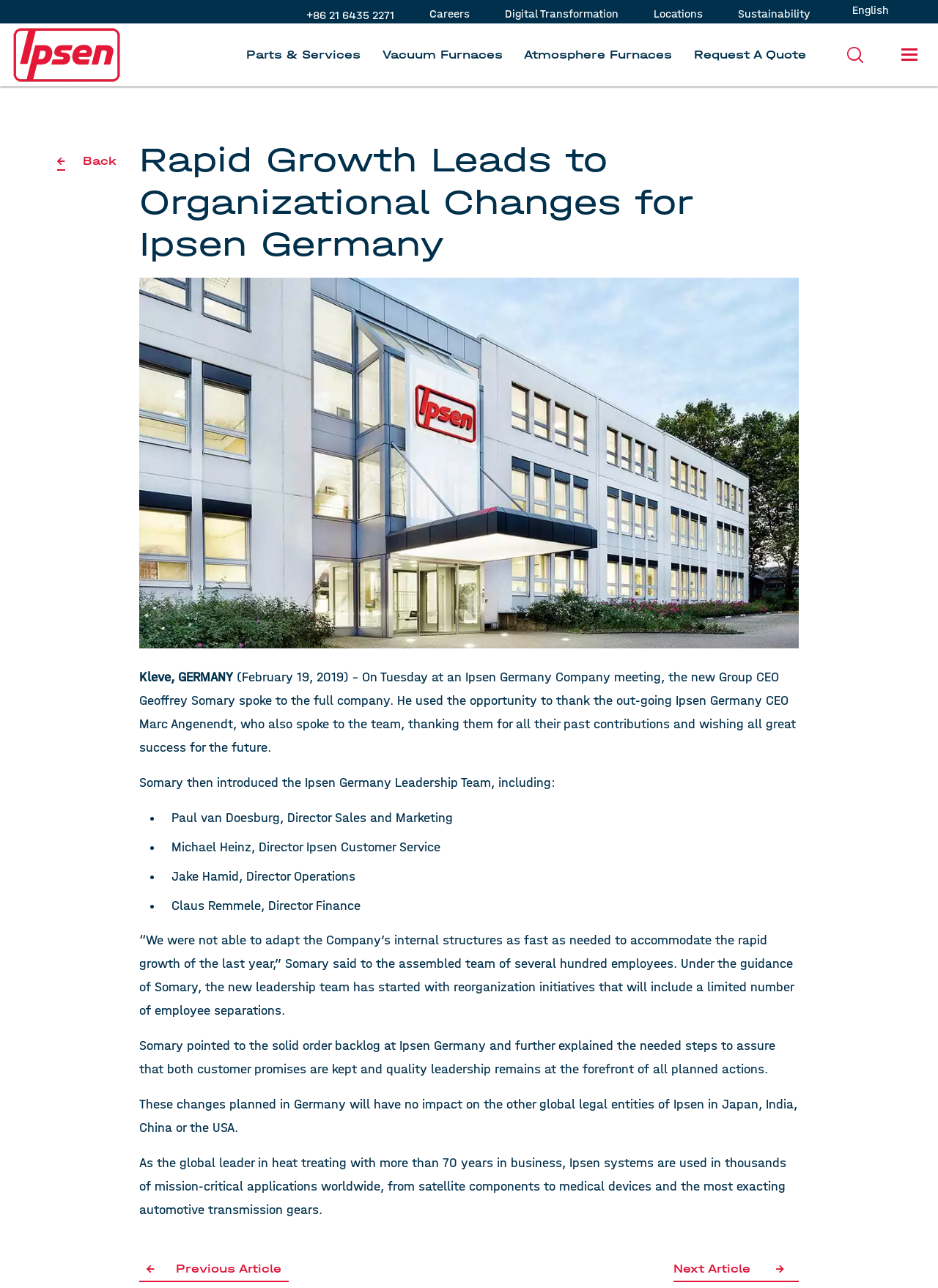Find the bounding box coordinates for the element that must be clicked to complete the instruction: "Click the 'Careers' link". The coordinates should be four float numbers between 0 and 1, indicated as [left, top, right, bottom].

[0.458, 0.003, 0.501, 0.019]